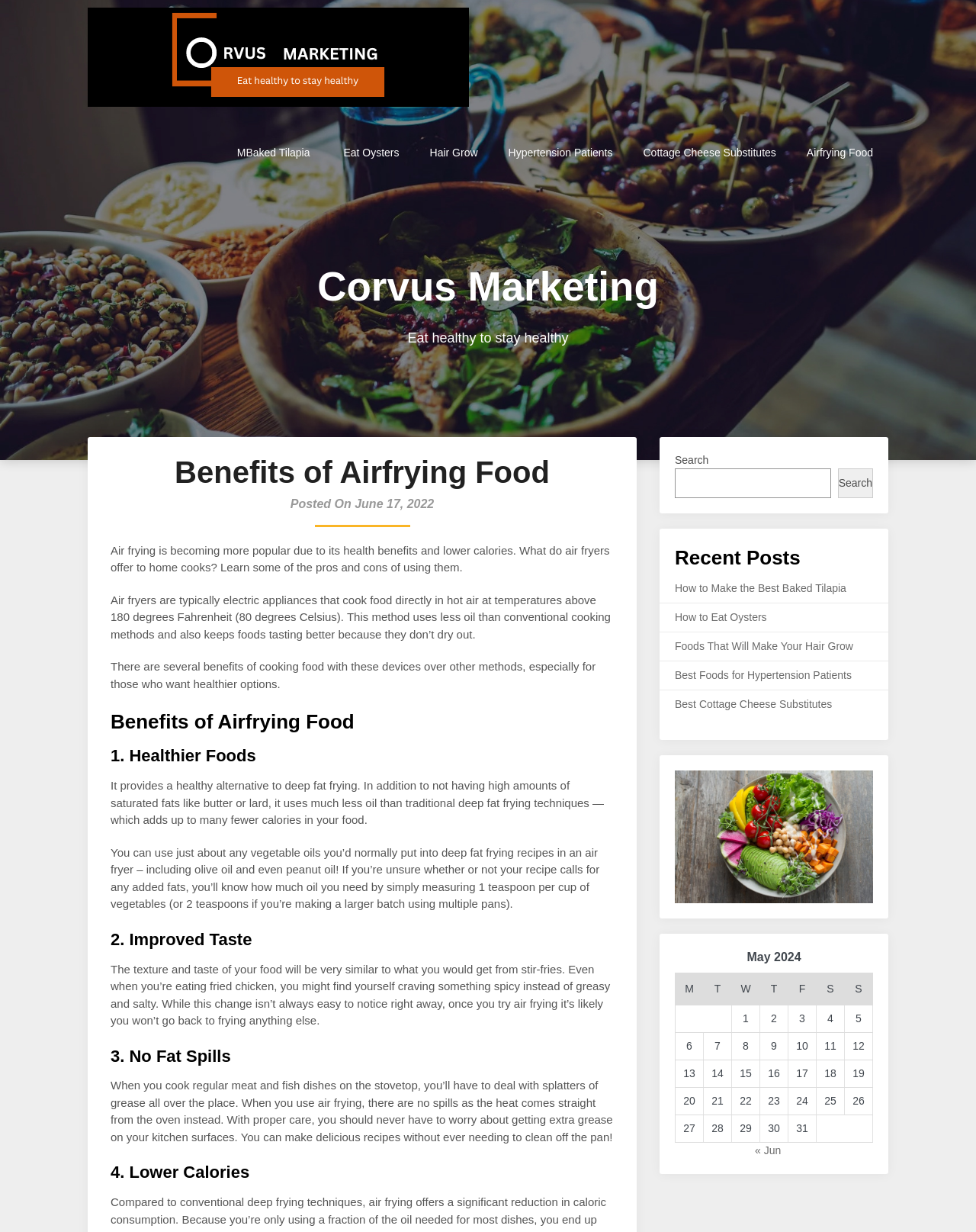From the element description Cottage Cheese Substitutes, predict the bounding box coordinates of the UI element. The coordinates must be specified in the format (top-left x, top-left y, bottom-right x, bottom-right y) and should be within the 0 to 1 range.

[0.643, 0.104, 0.811, 0.144]